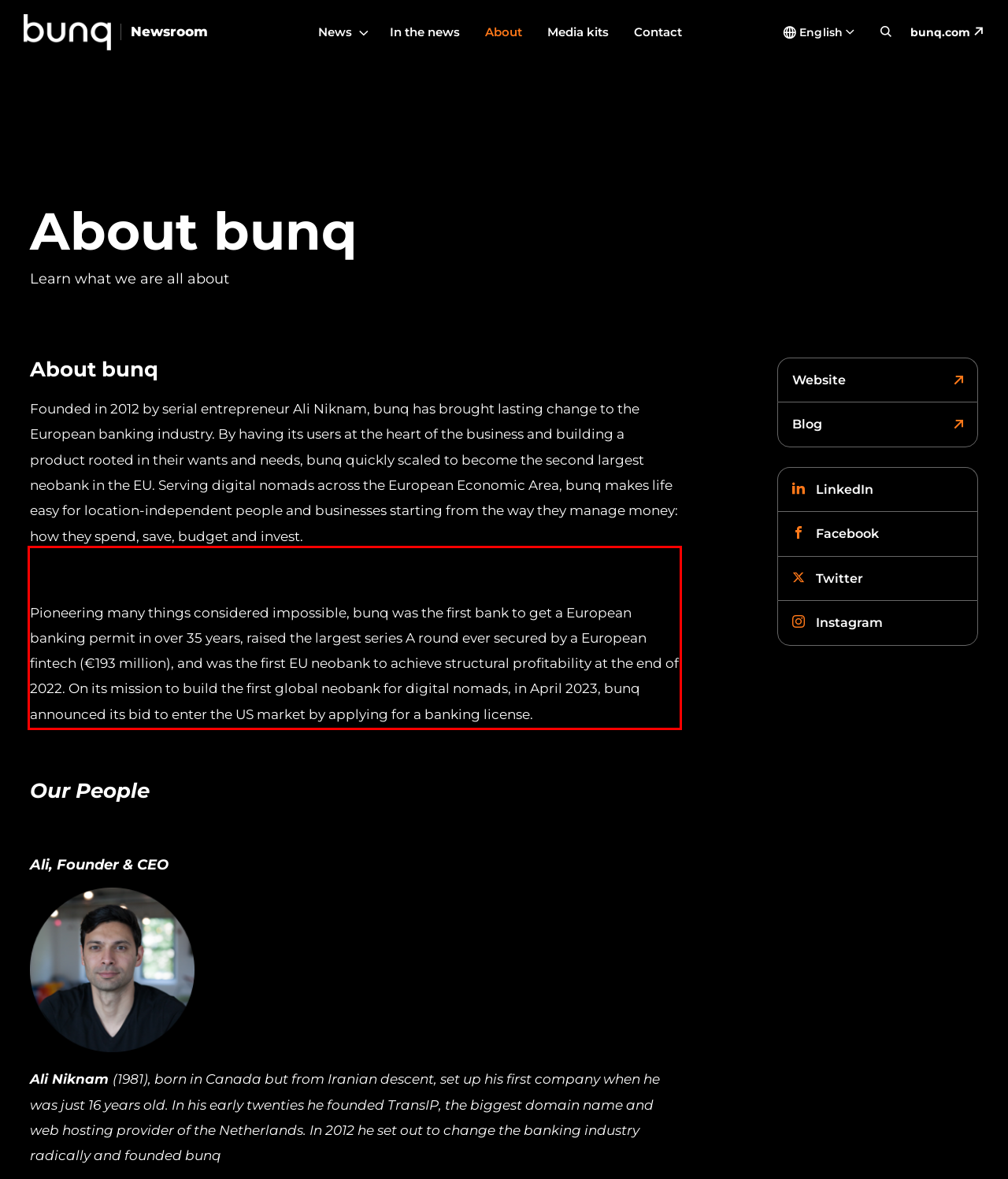Identify the text inside the red bounding box in the provided webpage screenshot and transcribe it.

Pioneering many things considered impossible, bunq was the first bank to get a European banking permit in over 35 years, raised the largest series A round ever secured by a European fintech (€193 million), and was the first EU neobank to achieve structural profitability at the end of 2022. On its mission to build the first global neobank for digital nomads, in April 2023, bunq announced its bid to enter the US market by applying for a banking license.